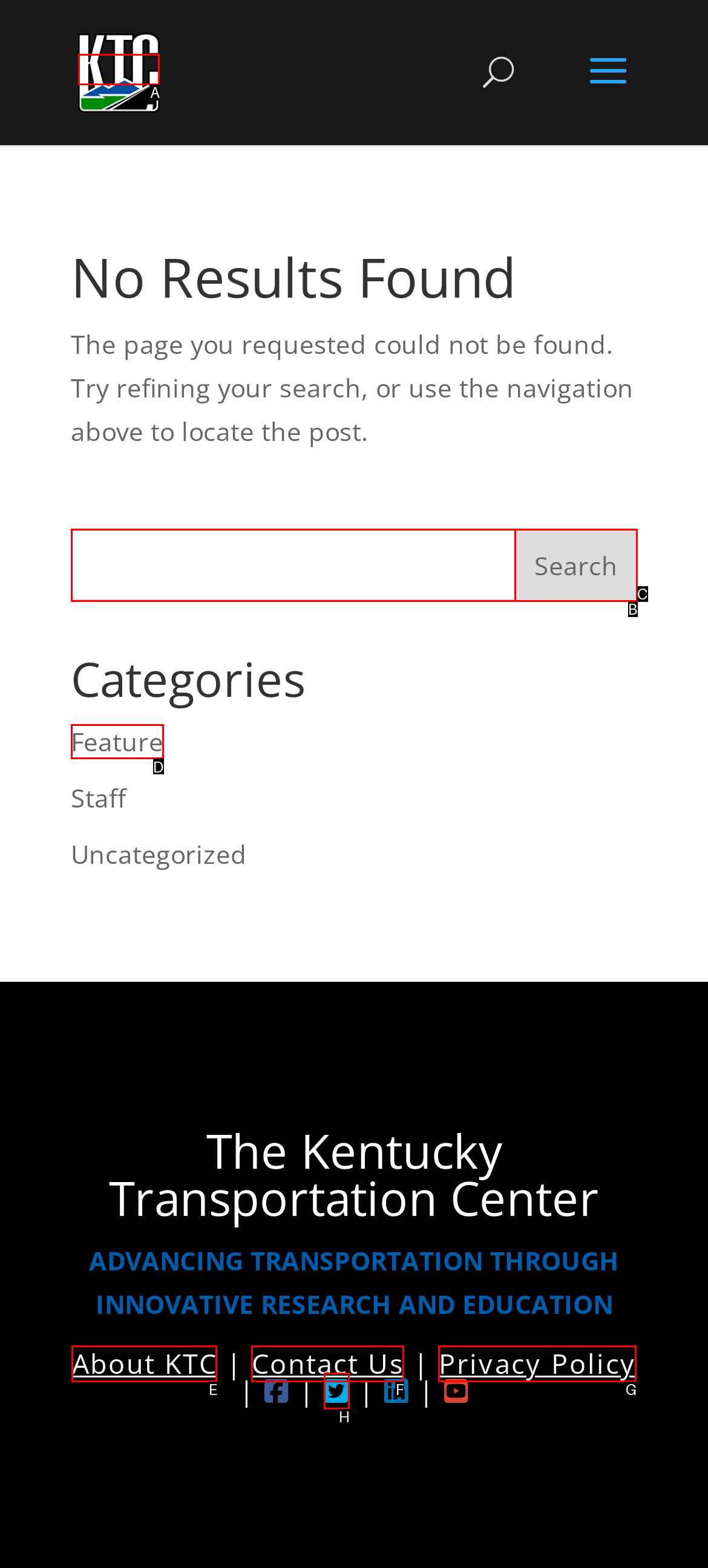Select the appropriate HTML element that needs to be clicked to finish the task: go to Feature category
Reply with the letter of the chosen option.

D